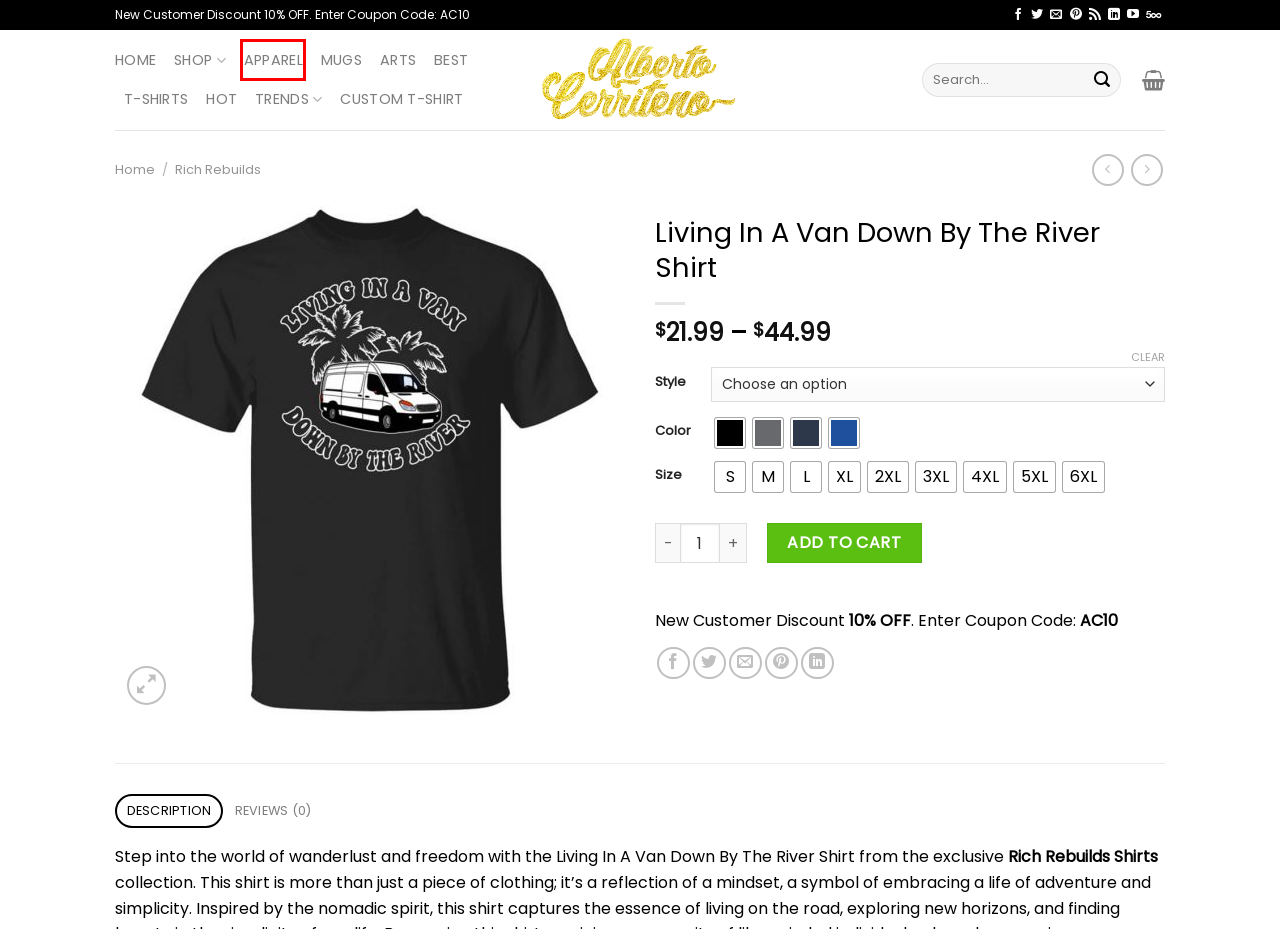Examine the screenshot of the webpage, which has a red bounding box around a UI element. Select the webpage description that best fits the new webpage after the element inside the red bounding box is clicked. Here are the choices:
A. Mugs
B. Apparel - Alberto Cerriteno
C. Shop
D. Cart
E. Best Seller Products T-Shirts, Hoodies, Long Sleeve, Mugs, Face Mask - Alberto Cerriteno
F. Hot Seller Products T-Shirts, Hoodies, Long Sleeve, Mugs, Face Mask - Alberto Cerriteno
G. Rich Rebuilds Merch & T-Shirts, Hoodies, Long Sleeve, Mug - Alberto Cerriteno
H. T-Shirts for Sale - Alberto Cerriteno

B